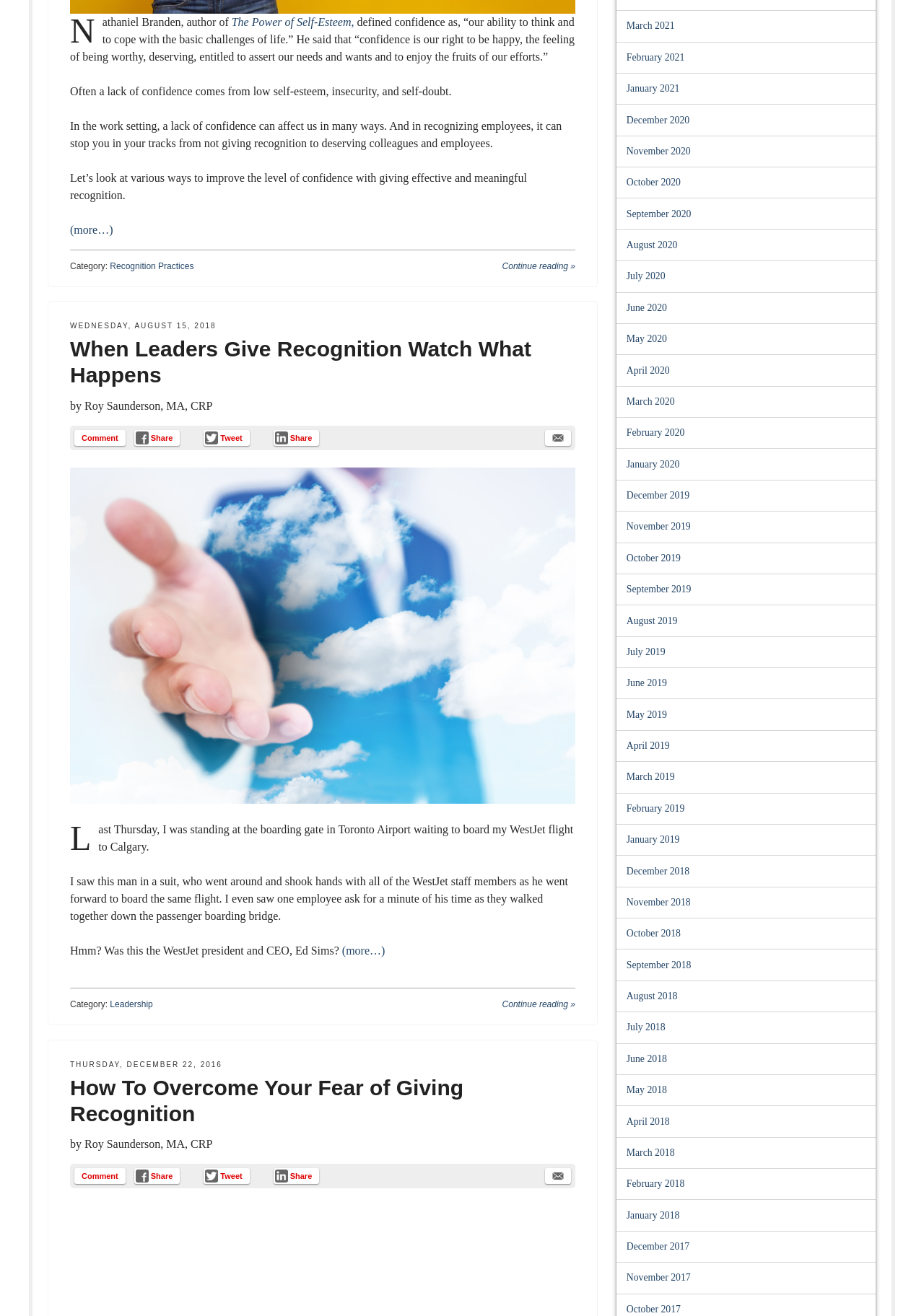Please determine the bounding box coordinates of the area that needs to be clicked to complete this task: 'Click to continue reading 'How To Gain Greater Confidence With Giving Recognition''. The coordinates must be four float numbers between 0 and 1, formatted as [left, top, right, bottom].

[0.076, 0.17, 0.122, 0.179]